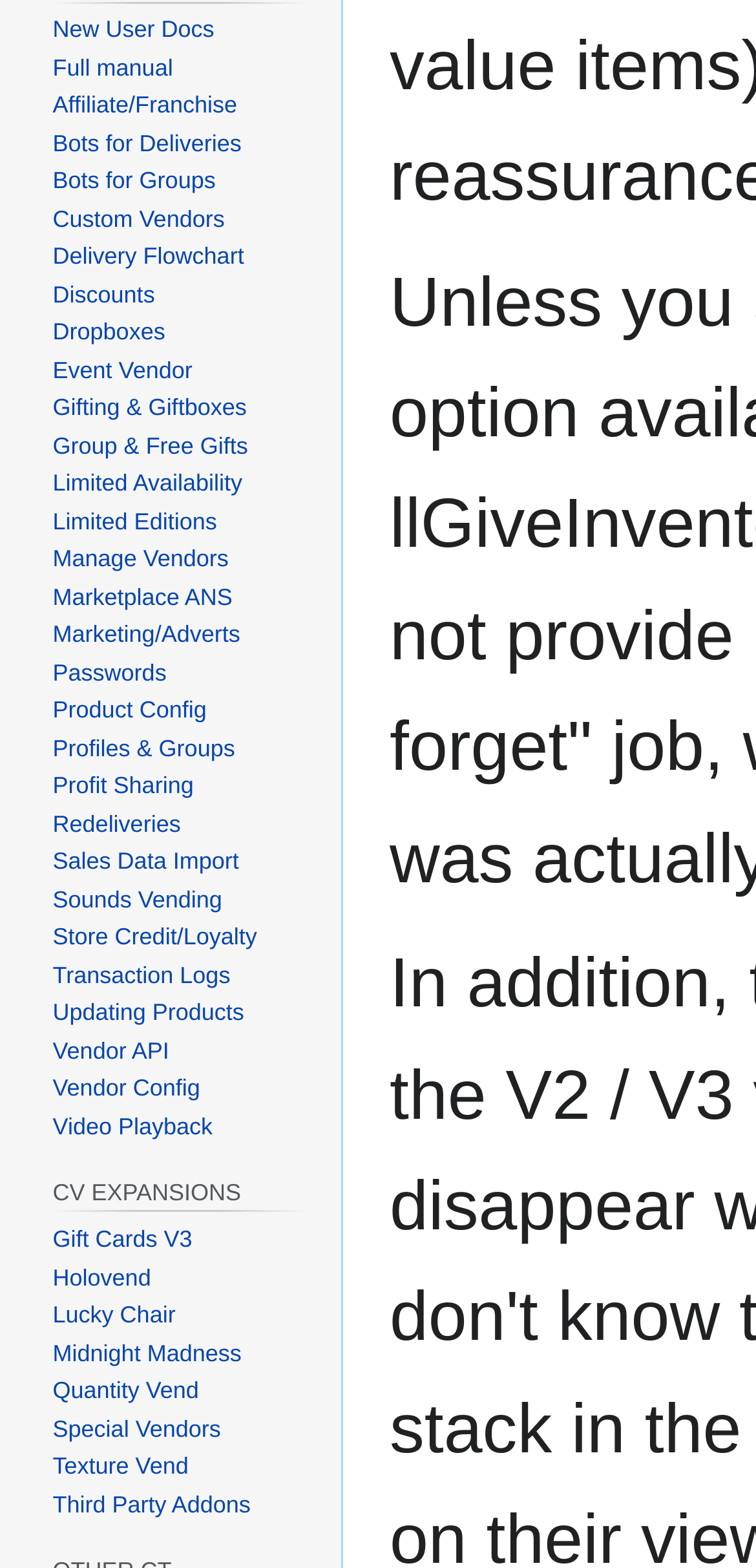Answer the following query concisely with a single word or phrase:
How many links are there under the 'CV EXPANSIONS' navigation?

8